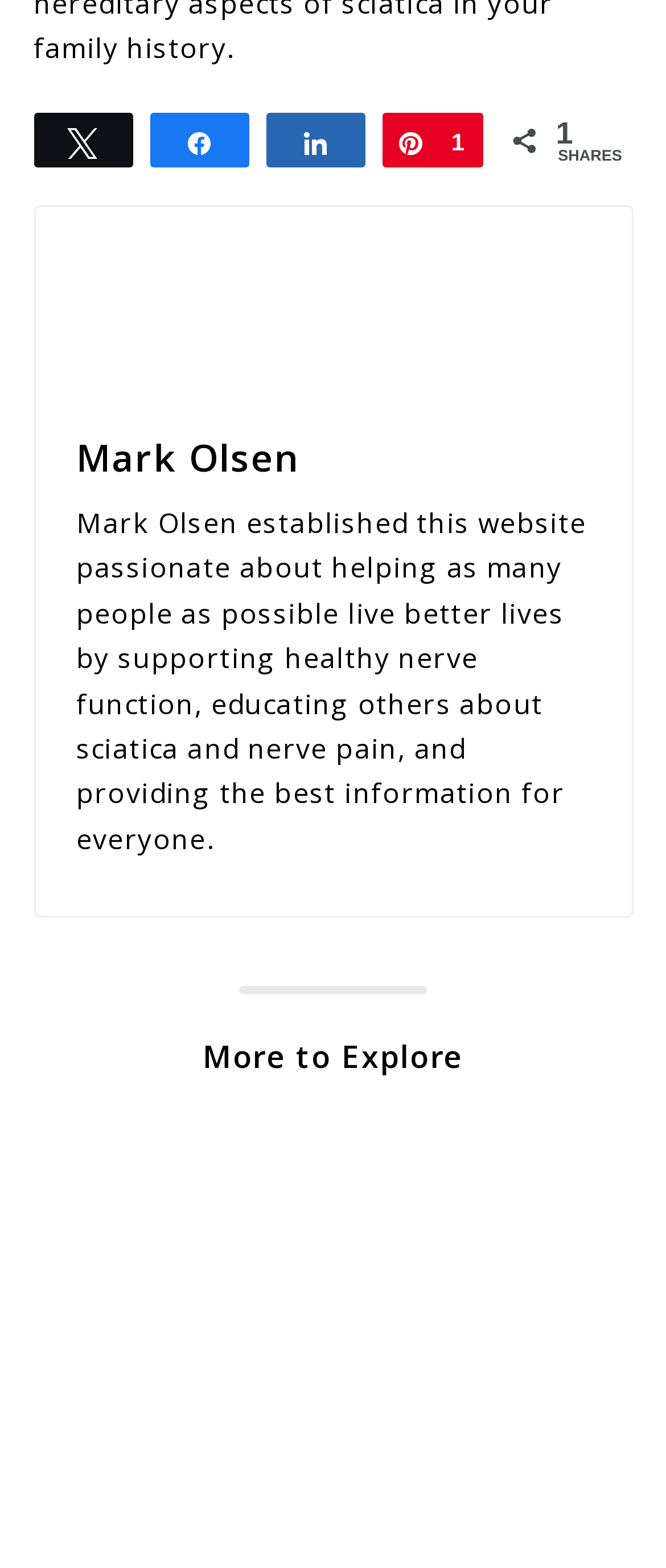Examine the screenshot and answer the question in as much detail as possible: What is the topic of the linked article?

The linked article is titled 'What is the Fastest Way to Cure Sciatica' which indicates that the topic of the article is related to curing sciatica.